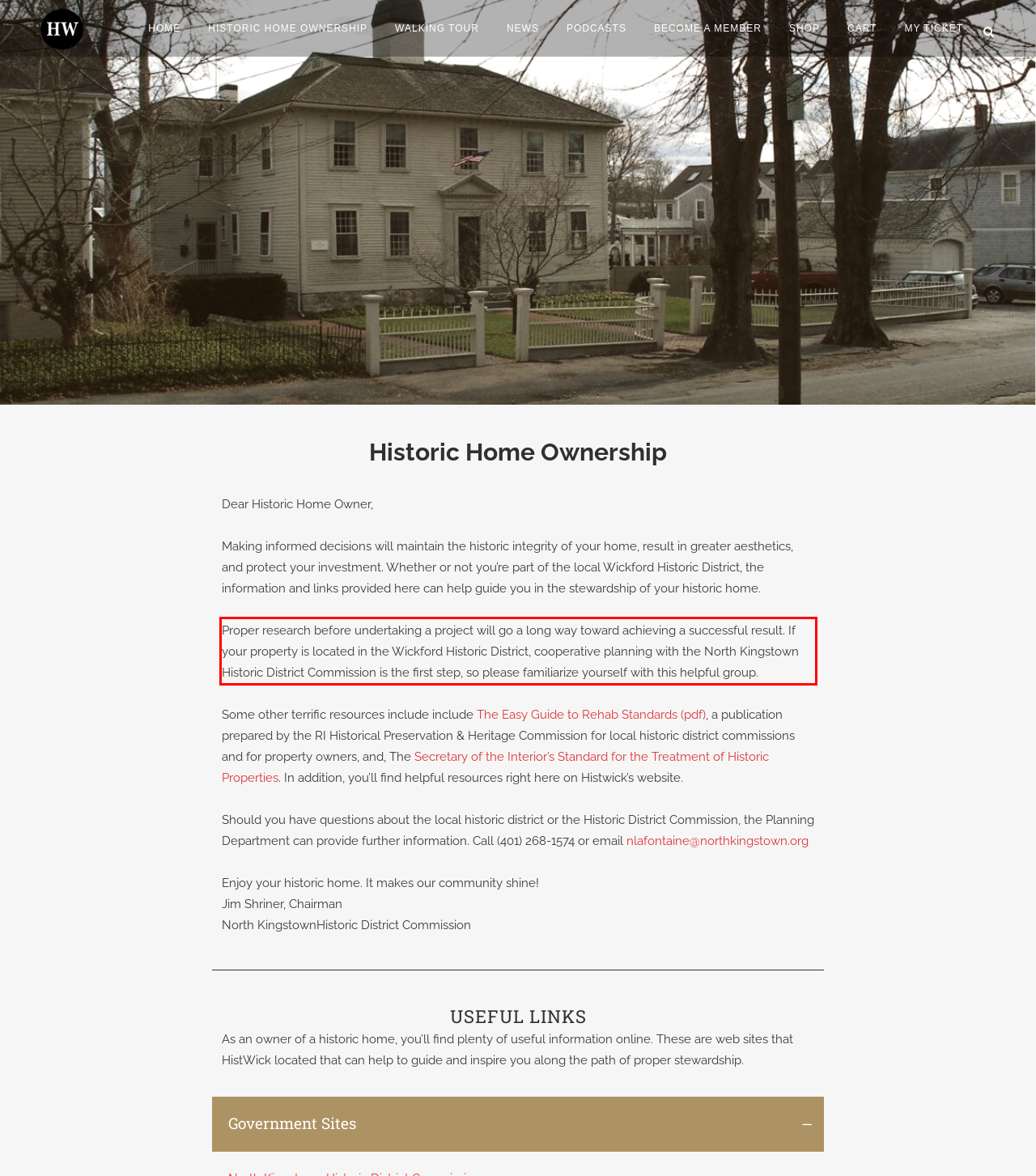You have a screenshot with a red rectangle around a UI element. Recognize and extract the text within this red bounding box using OCR.

Proper research before undertaking a project will go a long way toward achieving a successful result. If your property is located in the Wickford Historic District, cooperative planning with the North Kingstown Historic District Commission is the first step, so please familiarize yourself with this helpful group.